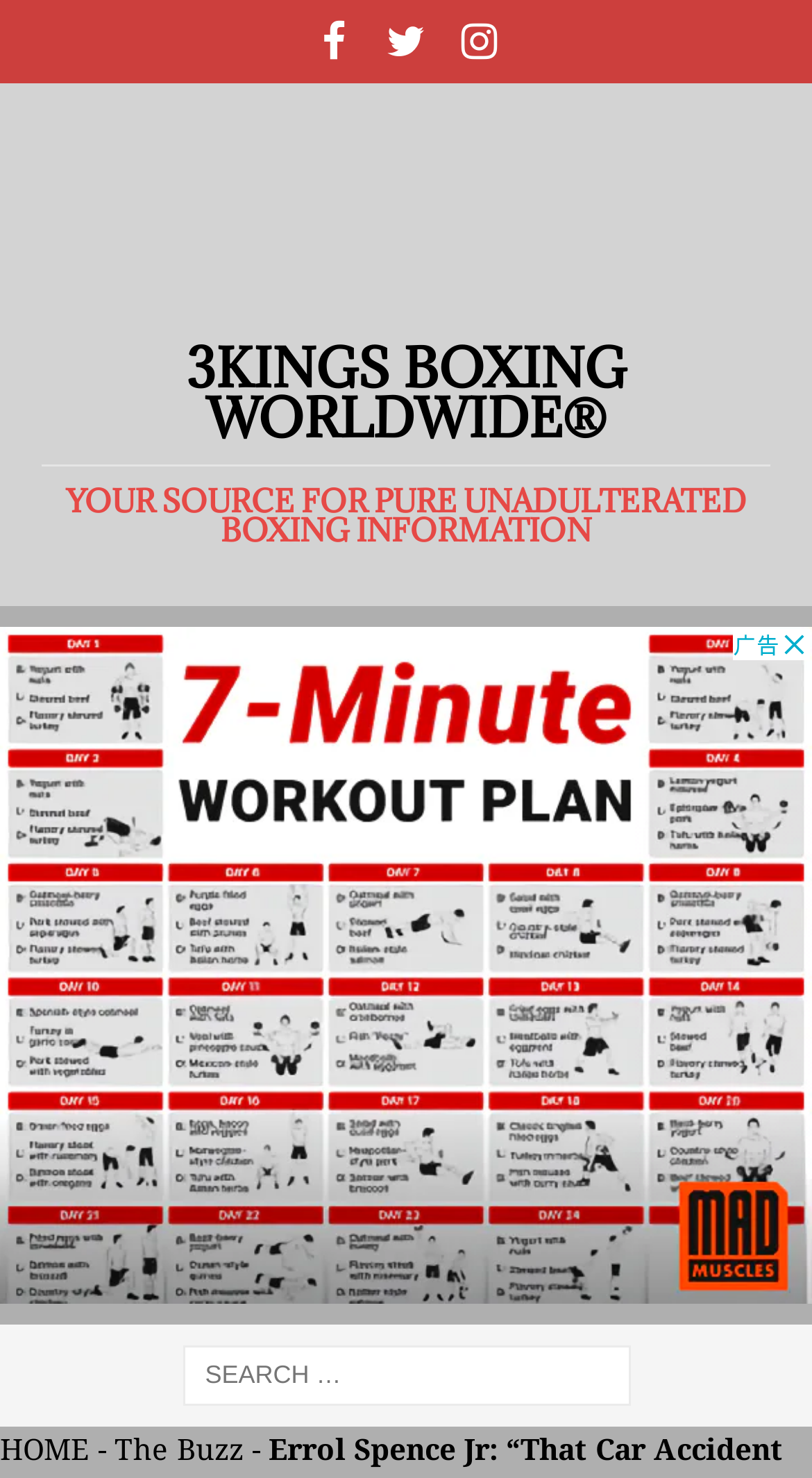What is the purpose of the search box?
Make sure to answer the question with a detailed and comprehensive explanation.

I inferred the purpose of the search box by looking at its location and the text 'Search for:' associated with it, which suggests that it is meant to search for content within the website.